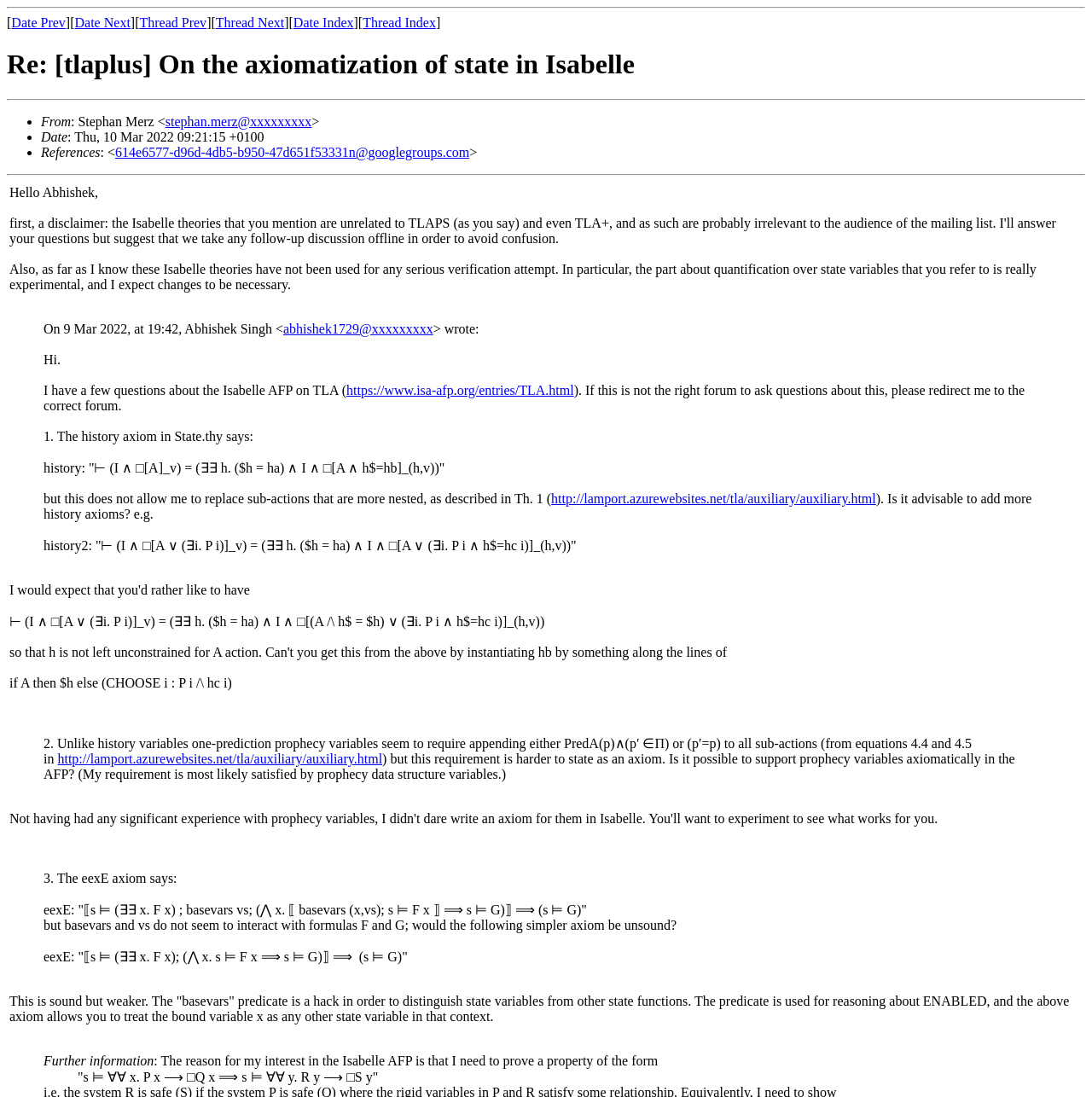Identify the bounding box of the UI component described as: "Date Next".

[0.068, 0.014, 0.119, 0.027]